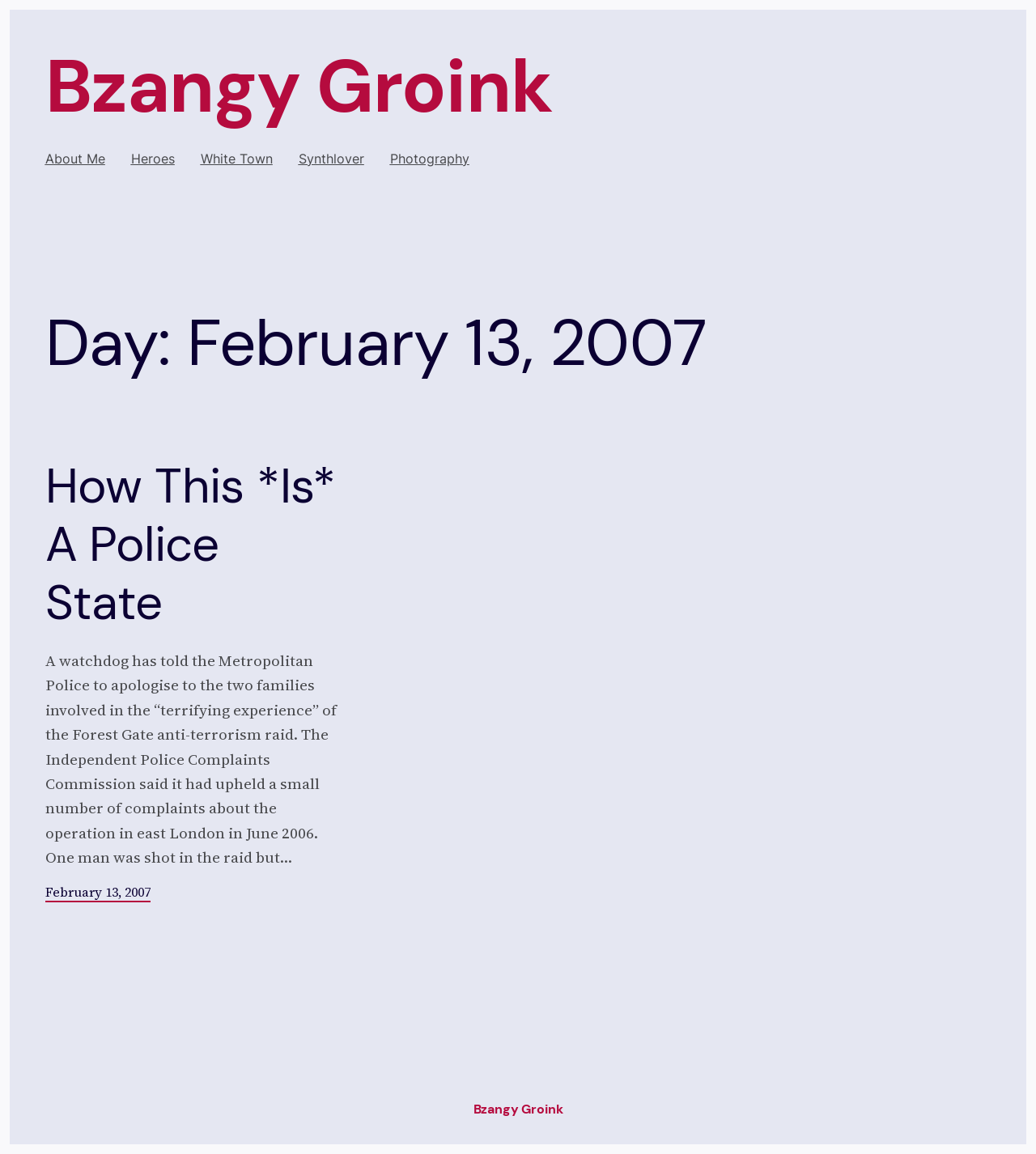Locate the bounding box coordinates of the element that needs to be clicked to carry out the instruction: "go to about me page". The coordinates should be given as four float numbers ranging from 0 to 1, i.e., [left, top, right, bottom].

[0.043, 0.132, 0.101, 0.144]